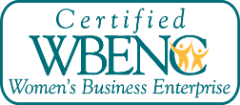Reply to the question below using a single word or brief phrase:
What type of businesses benefit from WBENC certification?

Women-owned businesses